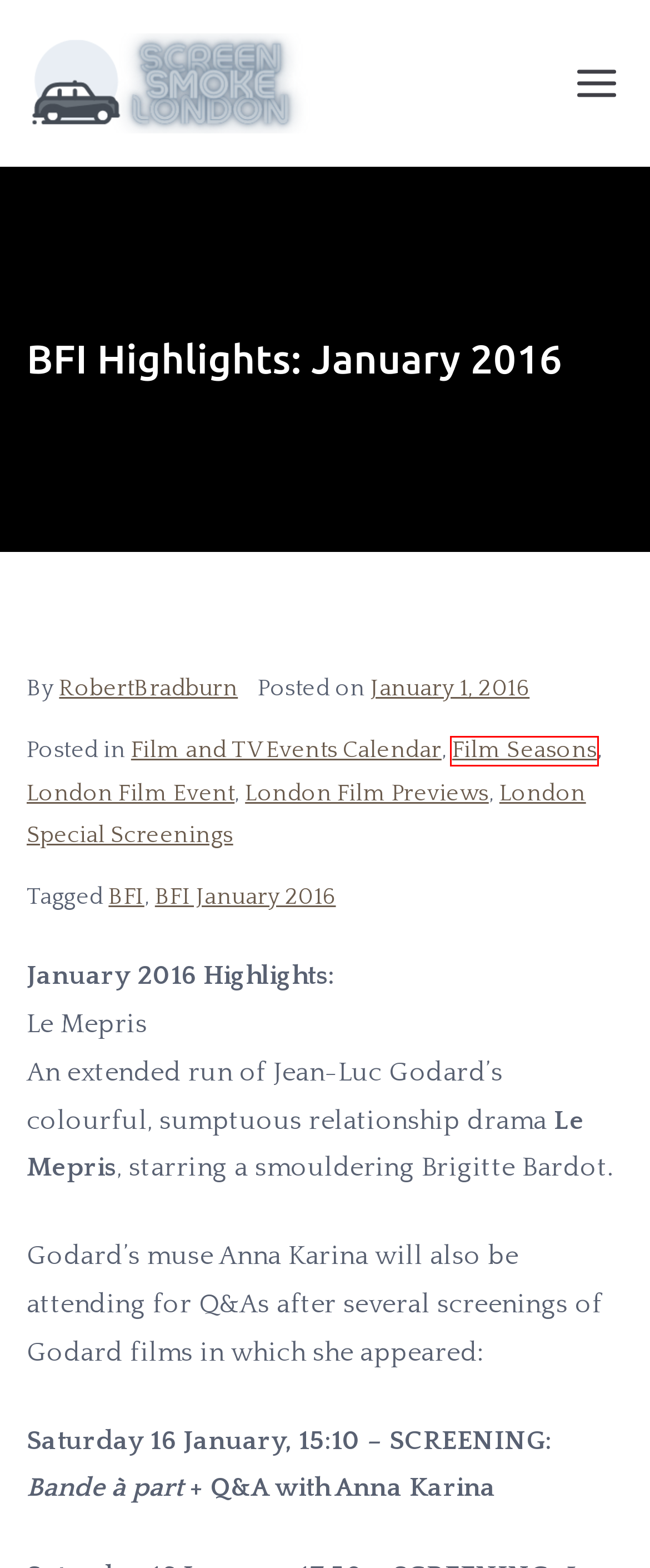Given a webpage screenshot with a red bounding box around a UI element, choose the webpage description that best matches the new webpage after clicking the element within the bounding box. Here are the candidates:
A. London Film Previews Archives - Reviews on the Best UK Movies of All Time
B. Film Seasons Archives - Reviews on the Best UK Movies of All Time
C. BFI Archives - Reviews on the Best UK Movies of All Time
D. Film and TV Events Calendar Archives - Reviews on the Best UK Movies of All Time
E. London Special Screenings Archives - Reviews on the Best UK Movies of All Time
F. RobertBradburn, Author at Reviews on the Best UK Movies of All Time
G. Reviews on the Best UK Movies of All Time | Top British Films
H. BFI January 2016 Archives - Reviews on the Best UK Movies of All Time

B